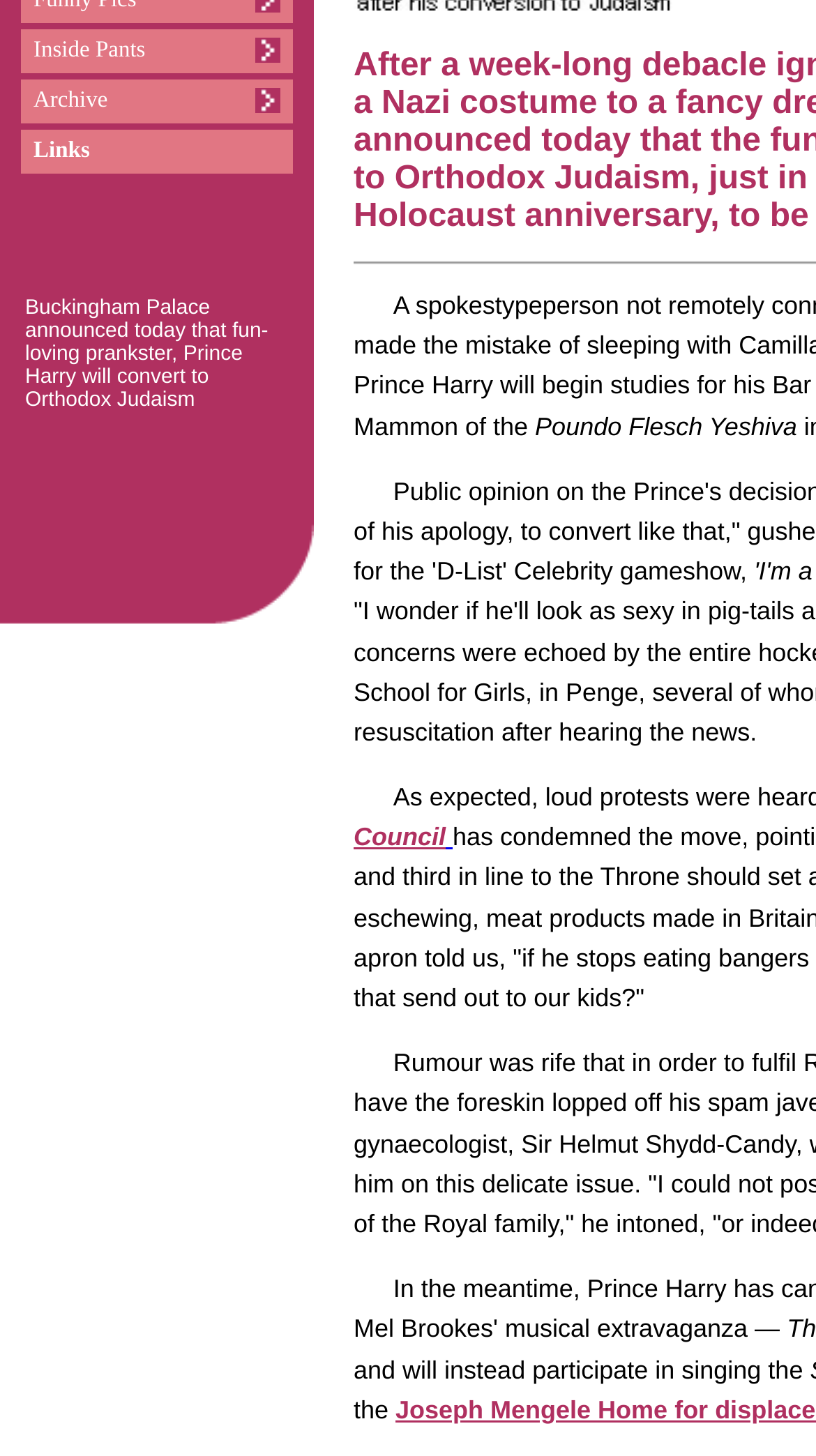Using the webpage screenshot, find the UI element described by Inside Pants. Provide the bounding box coordinates in the format (top-left x, top-left y, bottom-right x, bottom-right y), ensuring all values are floating point numbers between 0 and 1.

[0.026, 0.02, 0.359, 0.05]